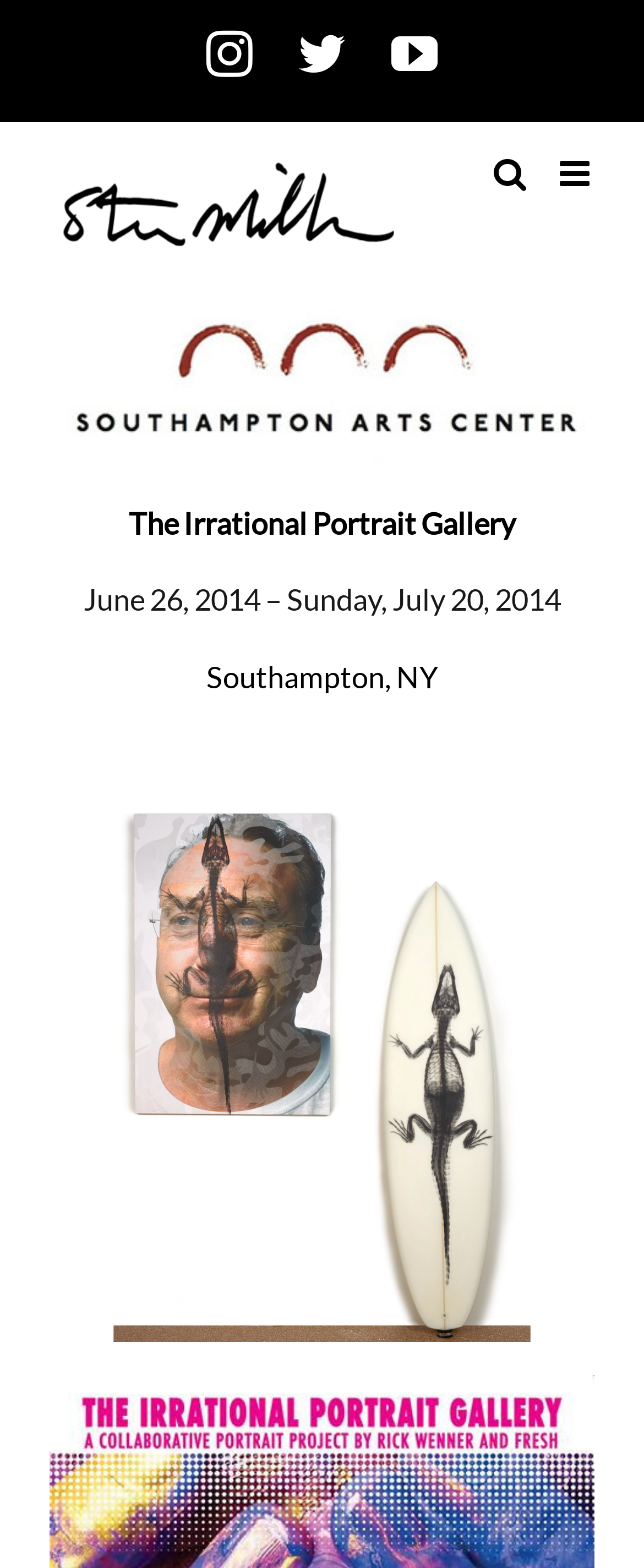Provide the bounding box coordinates for the UI element that is described as: "Twitter".

[0.441, 0.011, 0.559, 0.059]